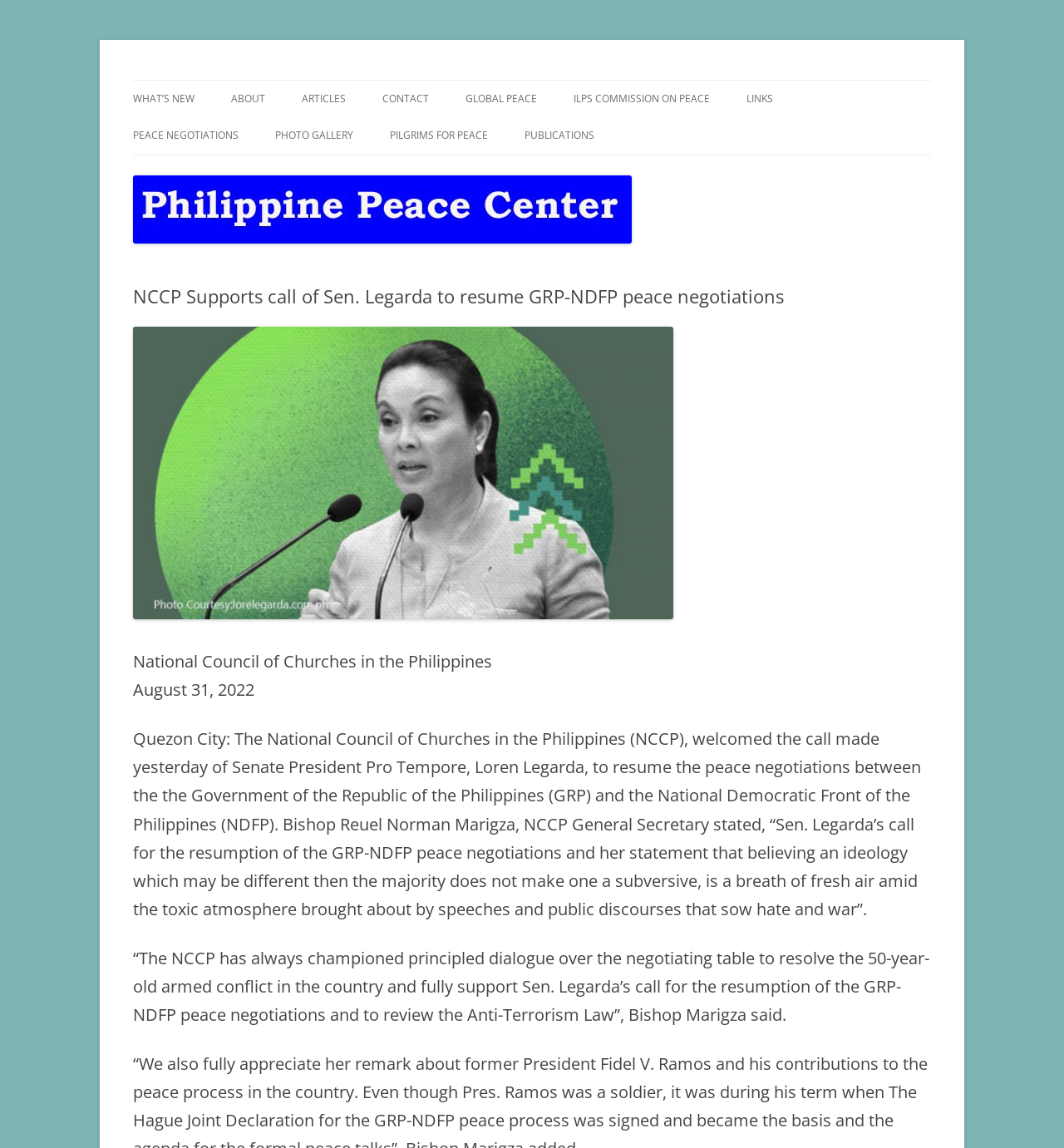Determine the bounding box coordinates of the clickable region to follow the instruction: "Go to the 'GLOBAL PEACE' section".

[0.438, 0.07, 0.505, 0.102]